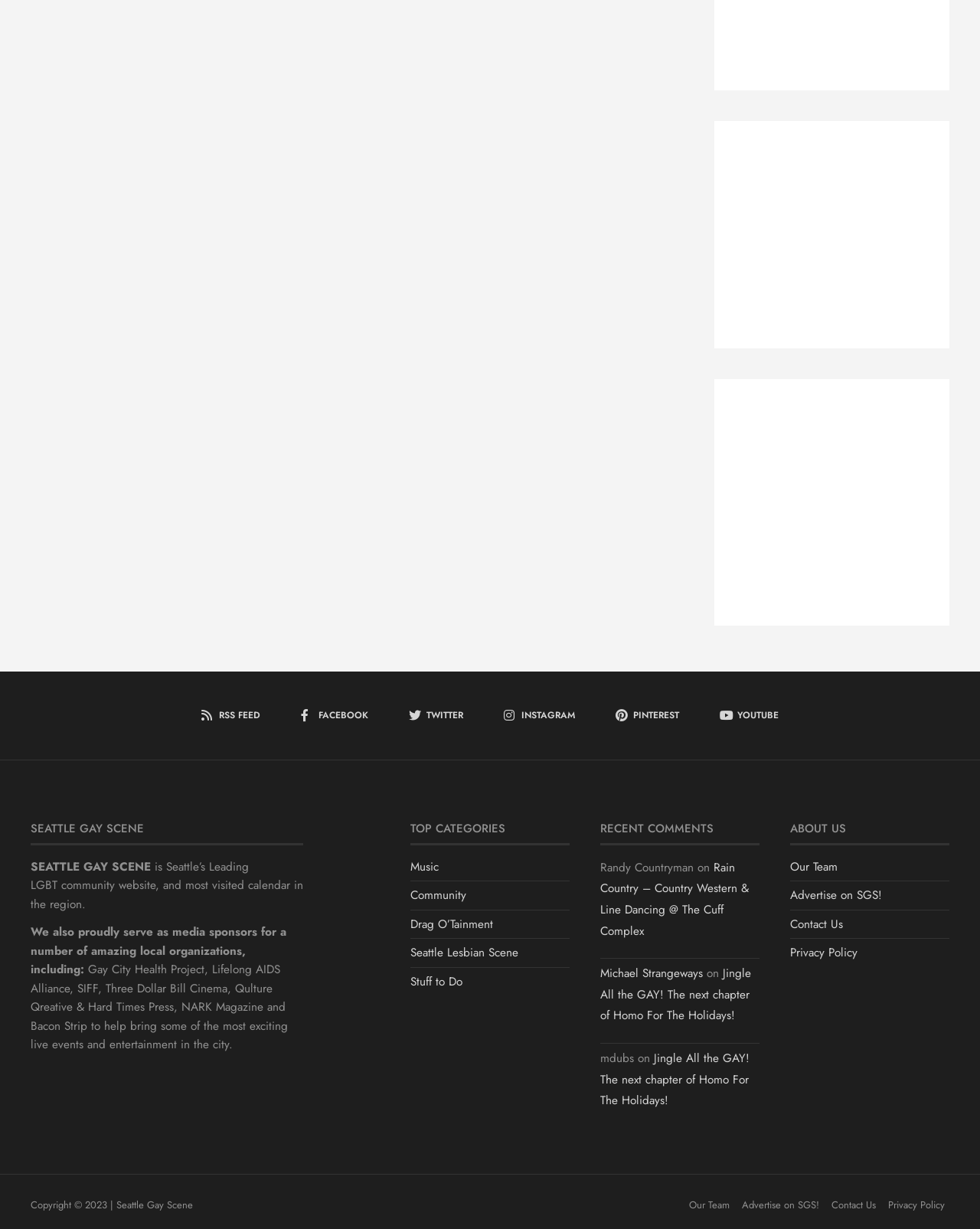What is the name of the website?
Refer to the screenshot and answer in one word or phrase.

Seattle Gay Scene